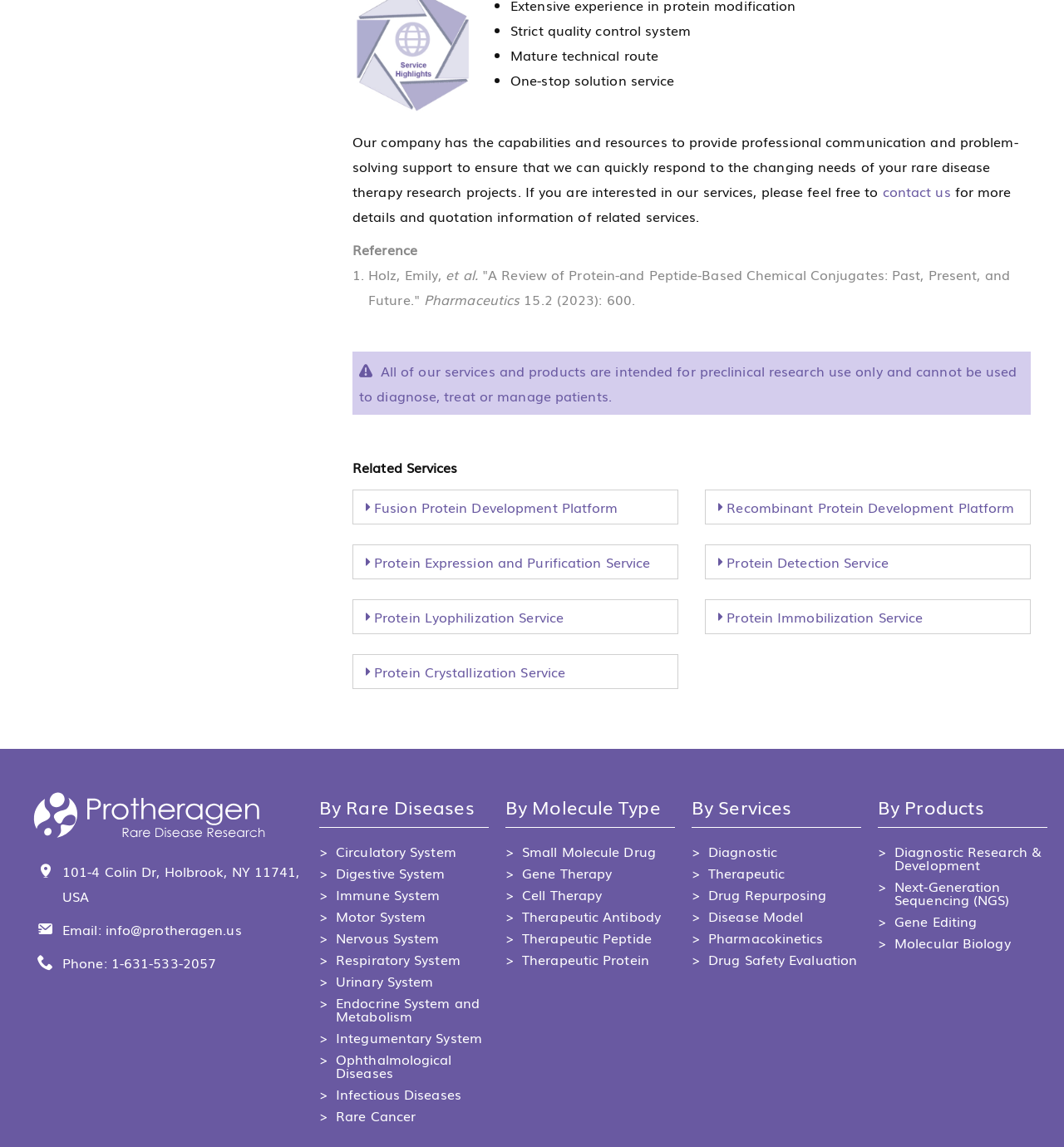Given the element description Recombinant Protein Development Platform, specify the bounding box coordinates of the corresponding UI element in the format (top-left x, top-left y, bottom-right x, bottom-right y). All values must be between 0 and 1.

[0.663, 0.427, 0.969, 0.458]